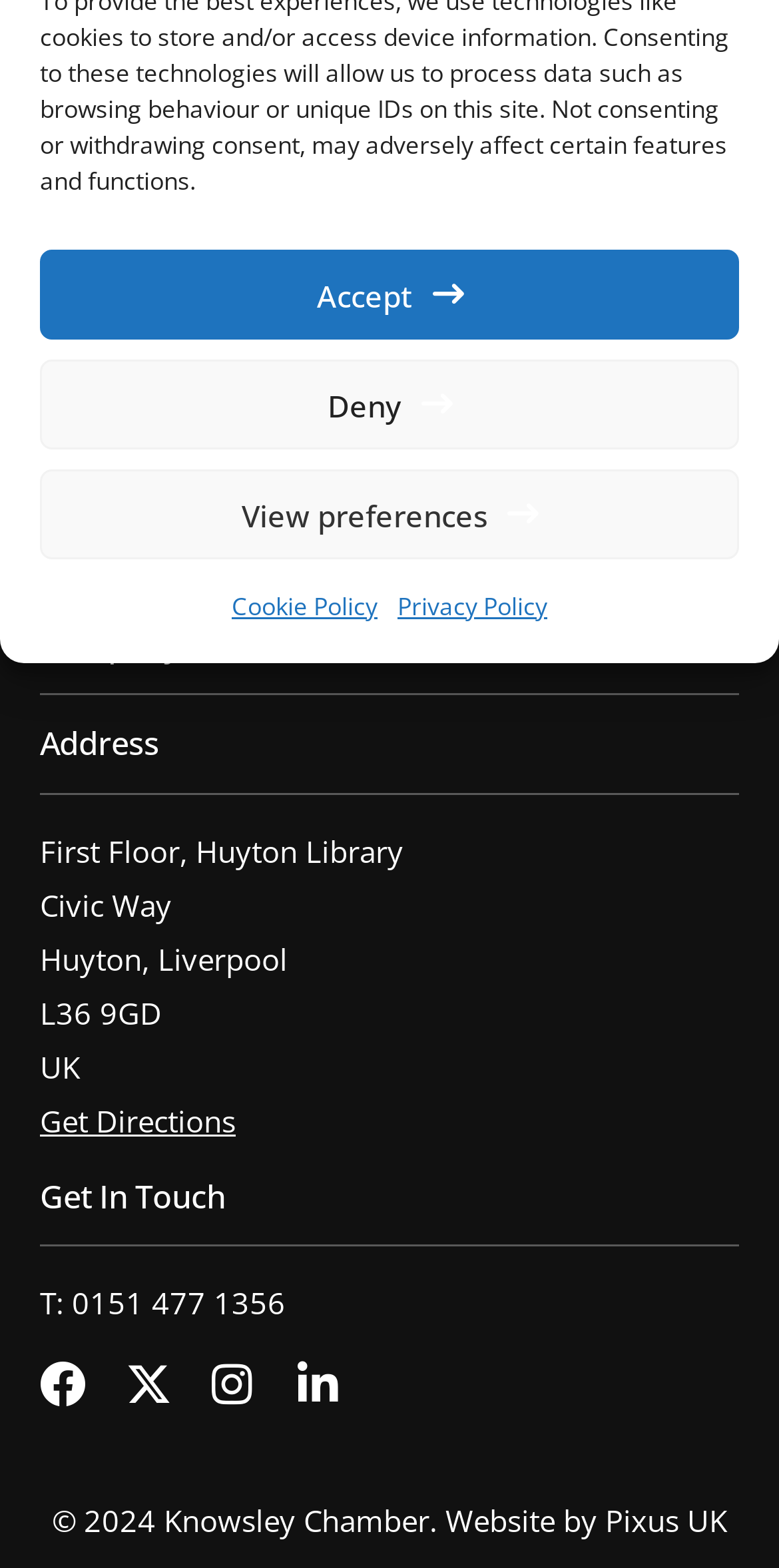Using the provided element description: "title="LinkedIn"", identify the bounding box coordinates. The coordinates should be four floats between 0 and 1 in the order [left, top, right, bottom].

[0.382, 0.868, 0.479, 0.902]